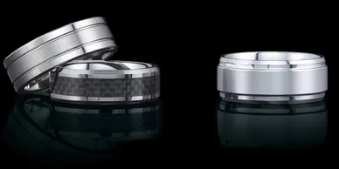Detail every significant feature and component of the image.

This image showcases an elegant display of wedding bands made from various materials, highlighting the contemporary styles available for couples. The bands include a sleek silver ring with a brushed finish, showcasing a modern aesthetic, alongside a striking band that combines silver with a textured carbon fiber inlay, providing a unique contrast. These designs reflect the trend of alternative metals, such as Tungsten and Titanium, catering to diverse tastes and preferences in engagement and wedding rings. The polished surface and careful craftsmanship underscore the quality and attention to detail, making these rings a perfect choice for celebrating love and commitment.